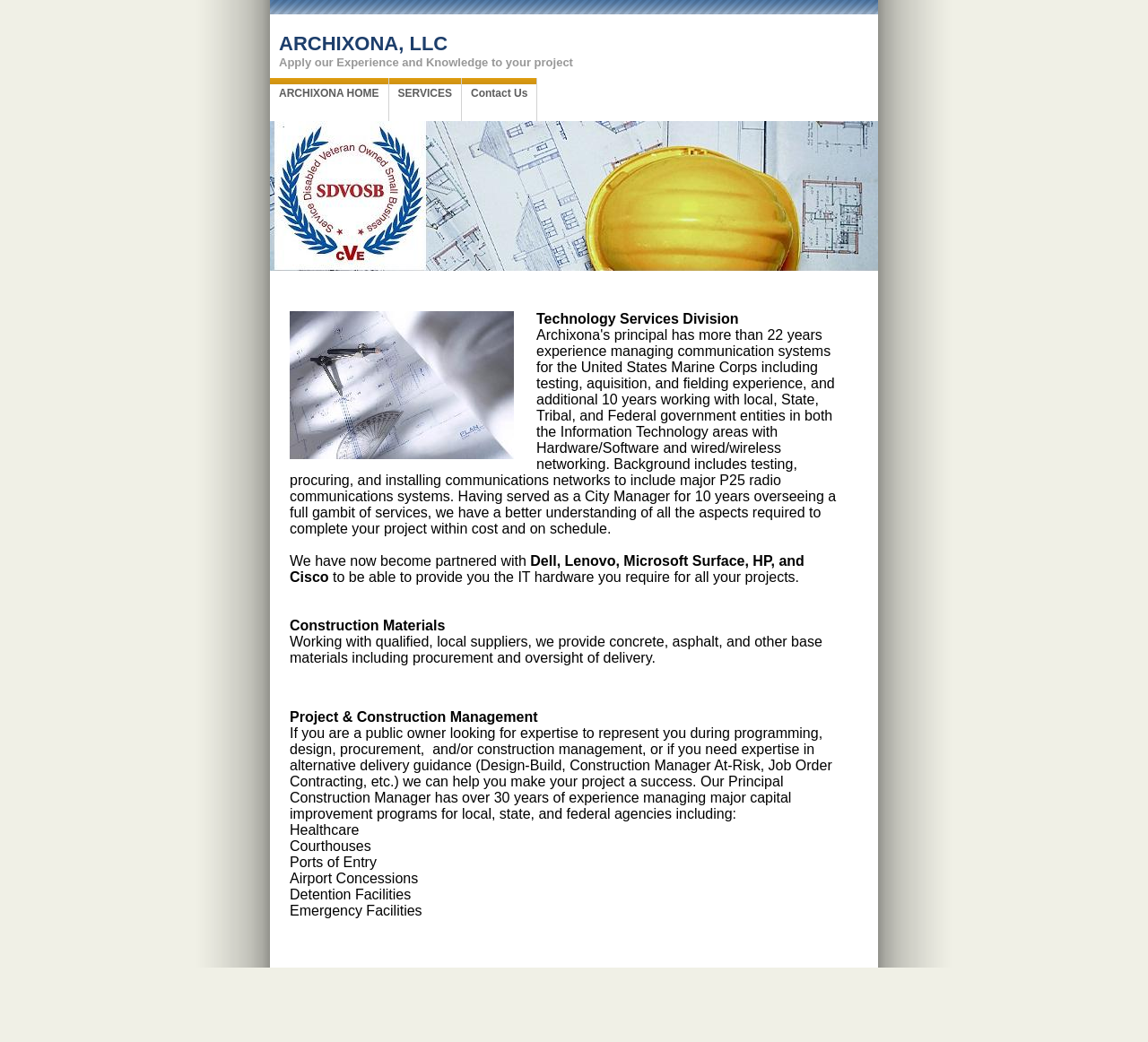Please provide the bounding box coordinates in the format (top-left x, top-left y, bottom-right x, bottom-right y). Remember, all values are floating point numbers between 0 and 1. What is the bounding box coordinate of the region described as: SERVICES

[0.339, 0.075, 0.402, 0.116]